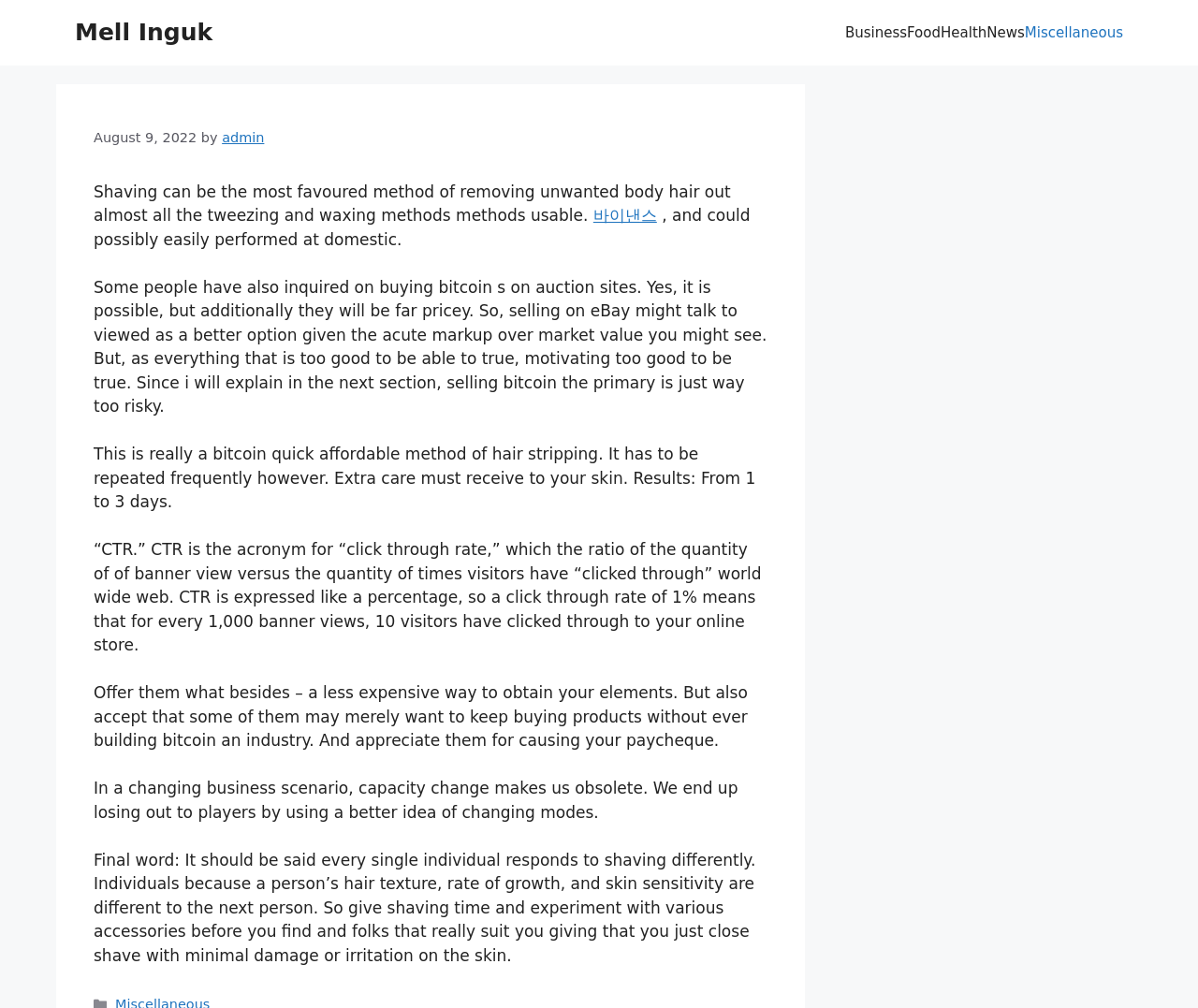Please identify the bounding box coordinates of the region to click in order to complete the task: "Click the '바이낸스' link". The coordinates must be four float numbers between 0 and 1, specified as [left, top, right, bottom].

[0.495, 0.205, 0.548, 0.223]